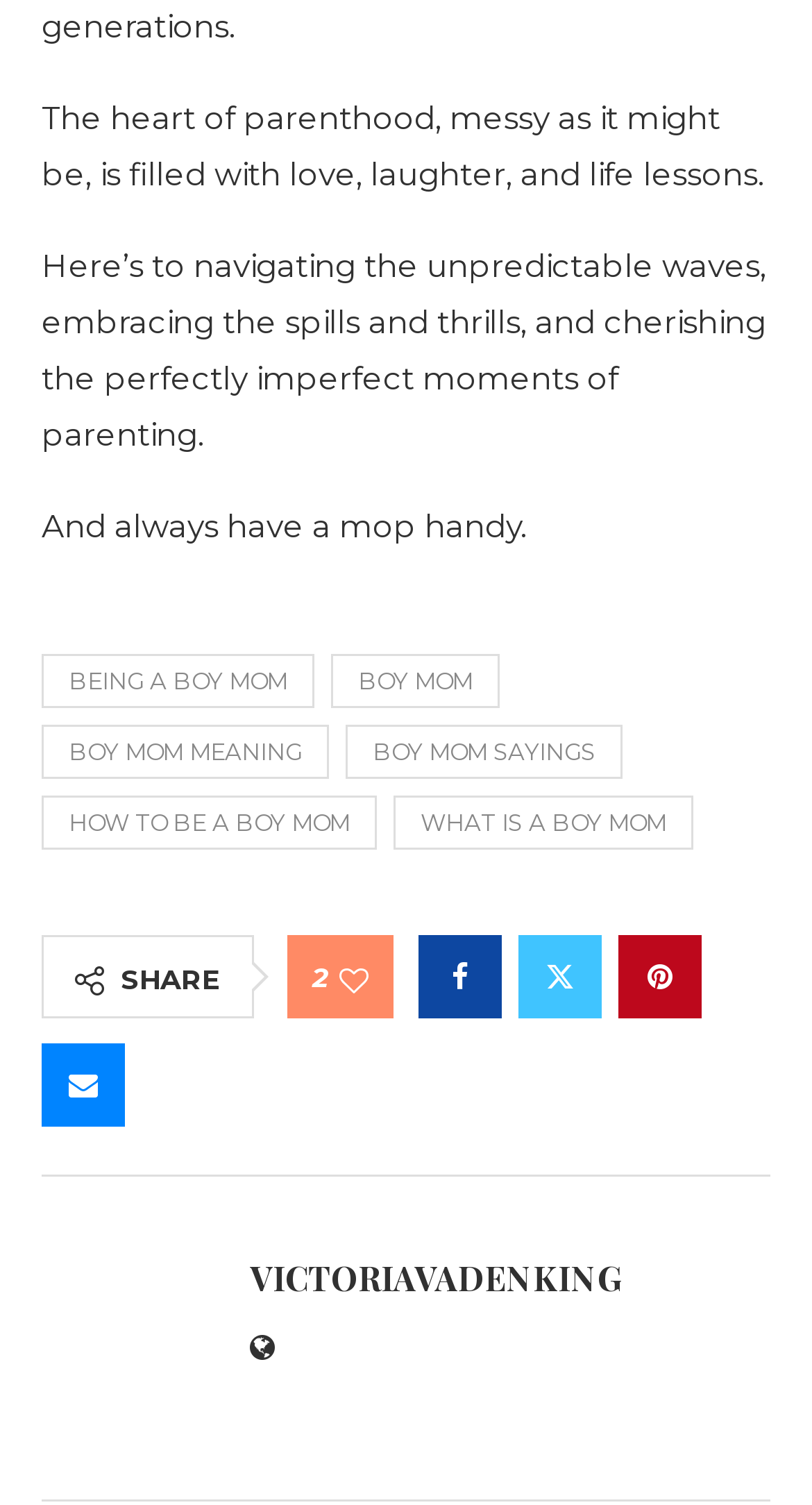Given the element description what is a boy mom, specify the bounding box coordinates of the corresponding UI element in the format (top-left x, top-left y, bottom-right x, bottom-right y). All values must be between 0 and 1.

[0.485, 0.529, 0.854, 0.565]